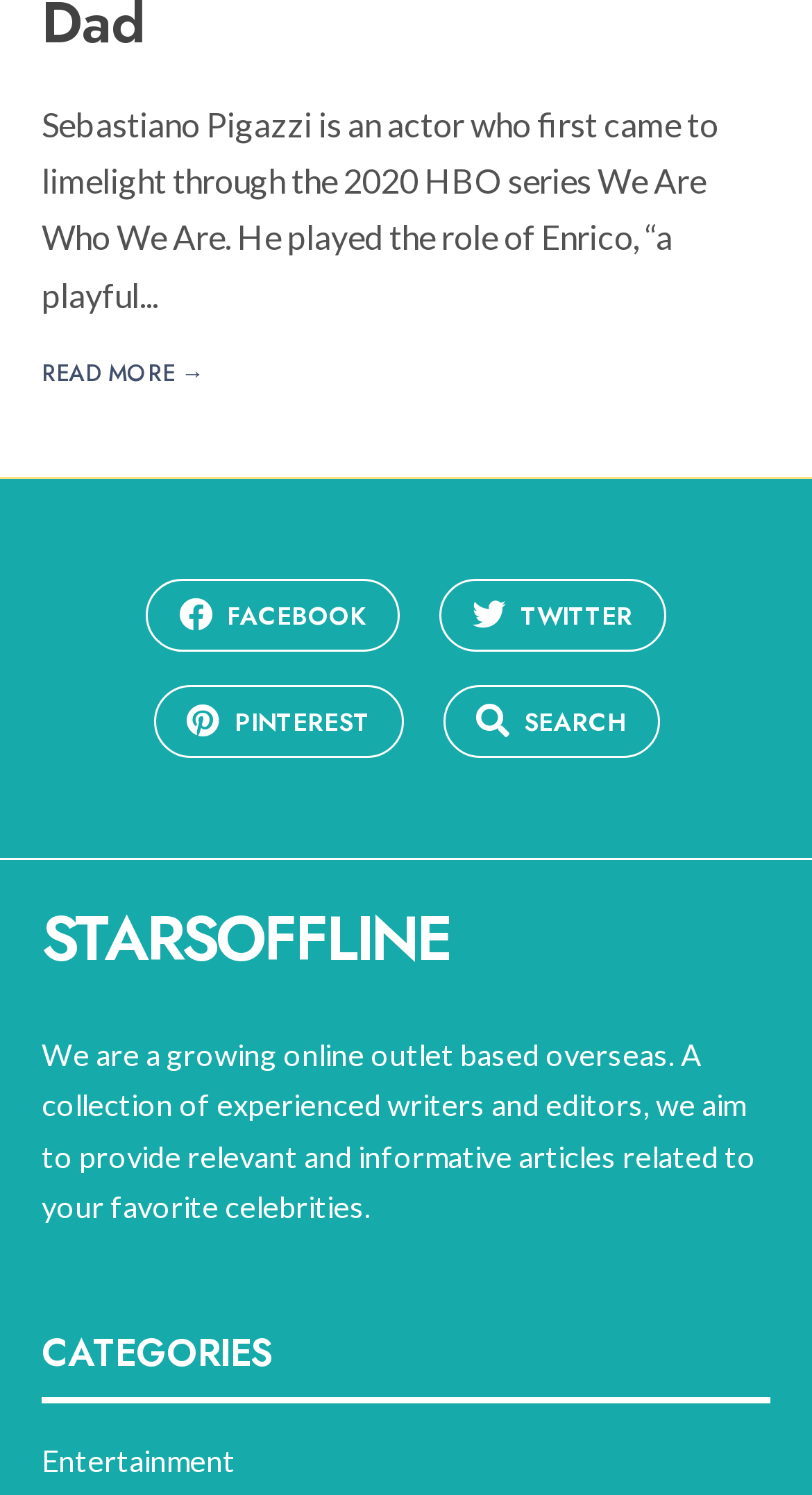Locate and provide the bounding box coordinates for the HTML element that matches this description: "Search".

[0.545, 0.458, 0.812, 0.507]